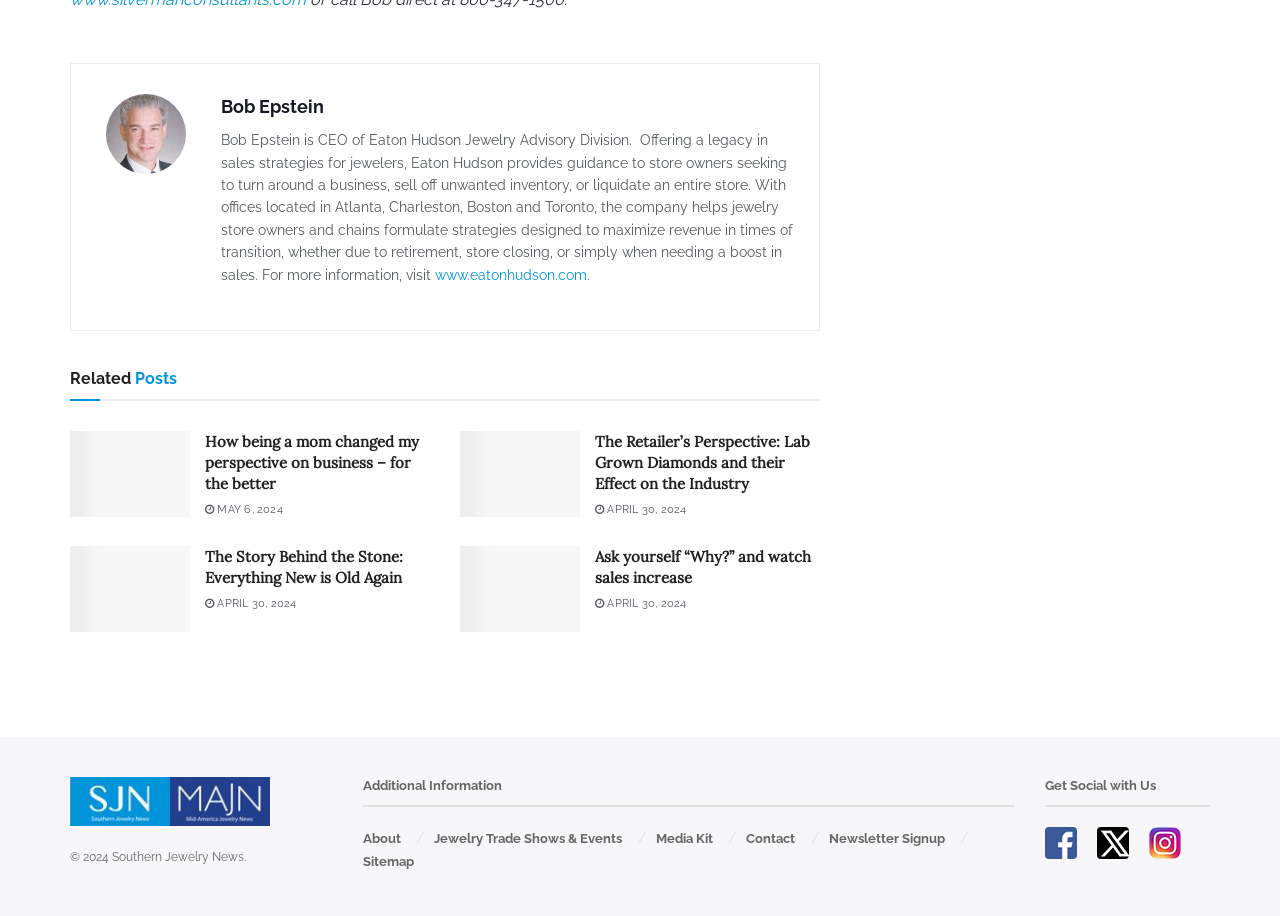Respond to the question with just a single word or phrase: 
How many related posts are listed on the webpage?

3